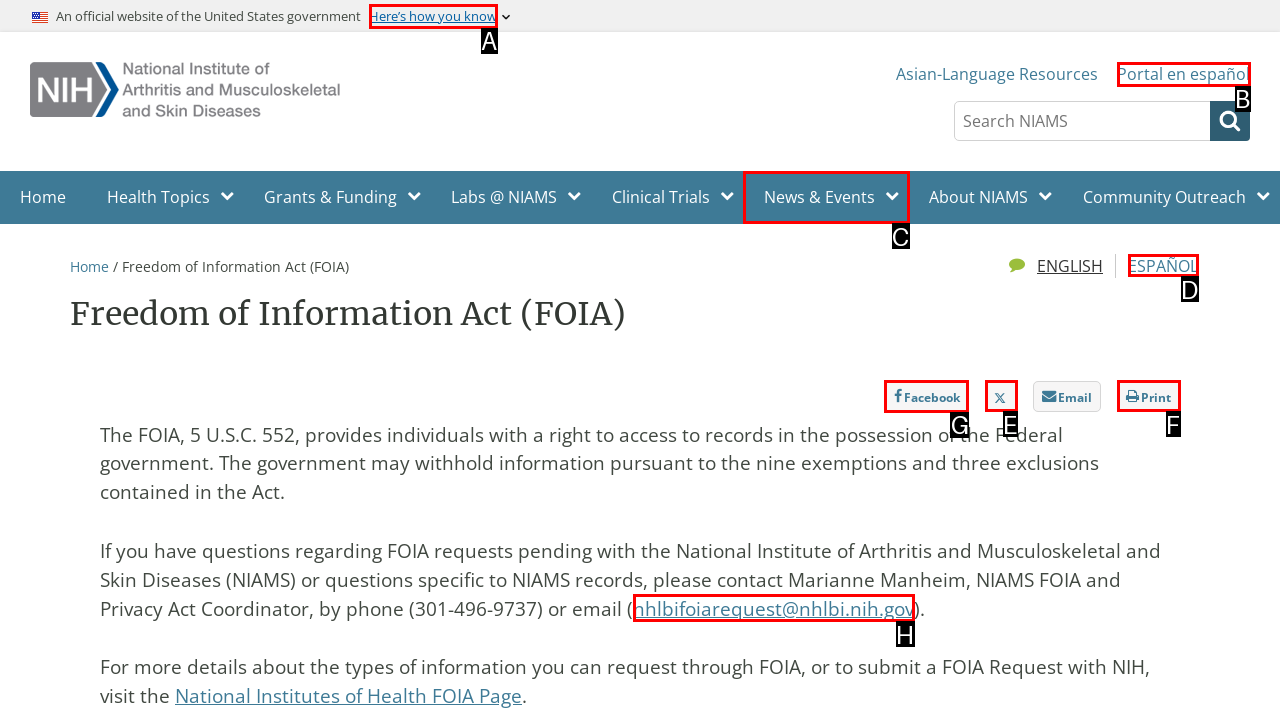Determine which HTML element I should select to execute the task: Visit Facebook page
Reply with the corresponding option's letter from the given choices directly.

G